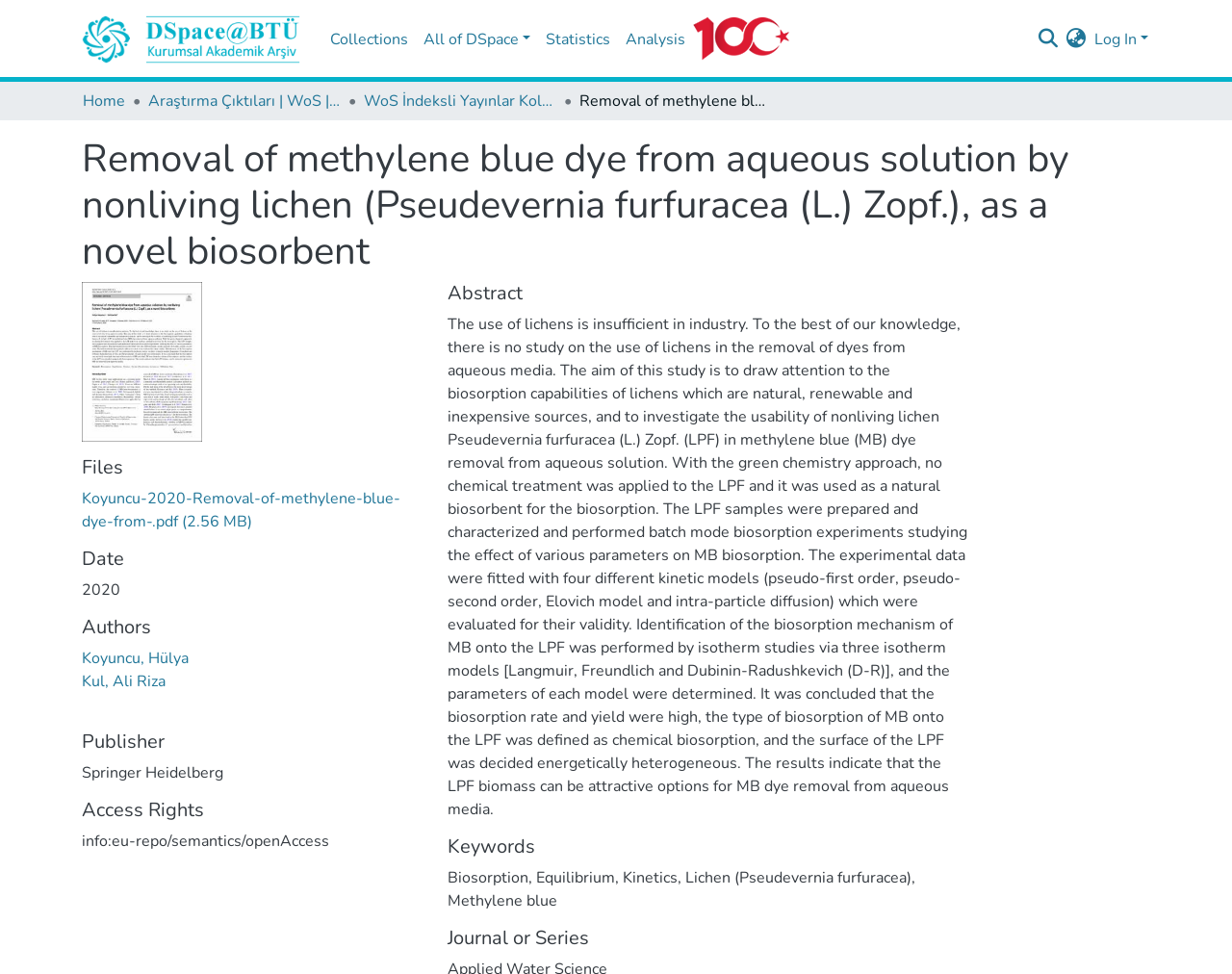Locate the bounding box coordinates of the element that should be clicked to execute the following instruction: "Search for a keyword".

[0.837, 0.02, 0.861, 0.058]